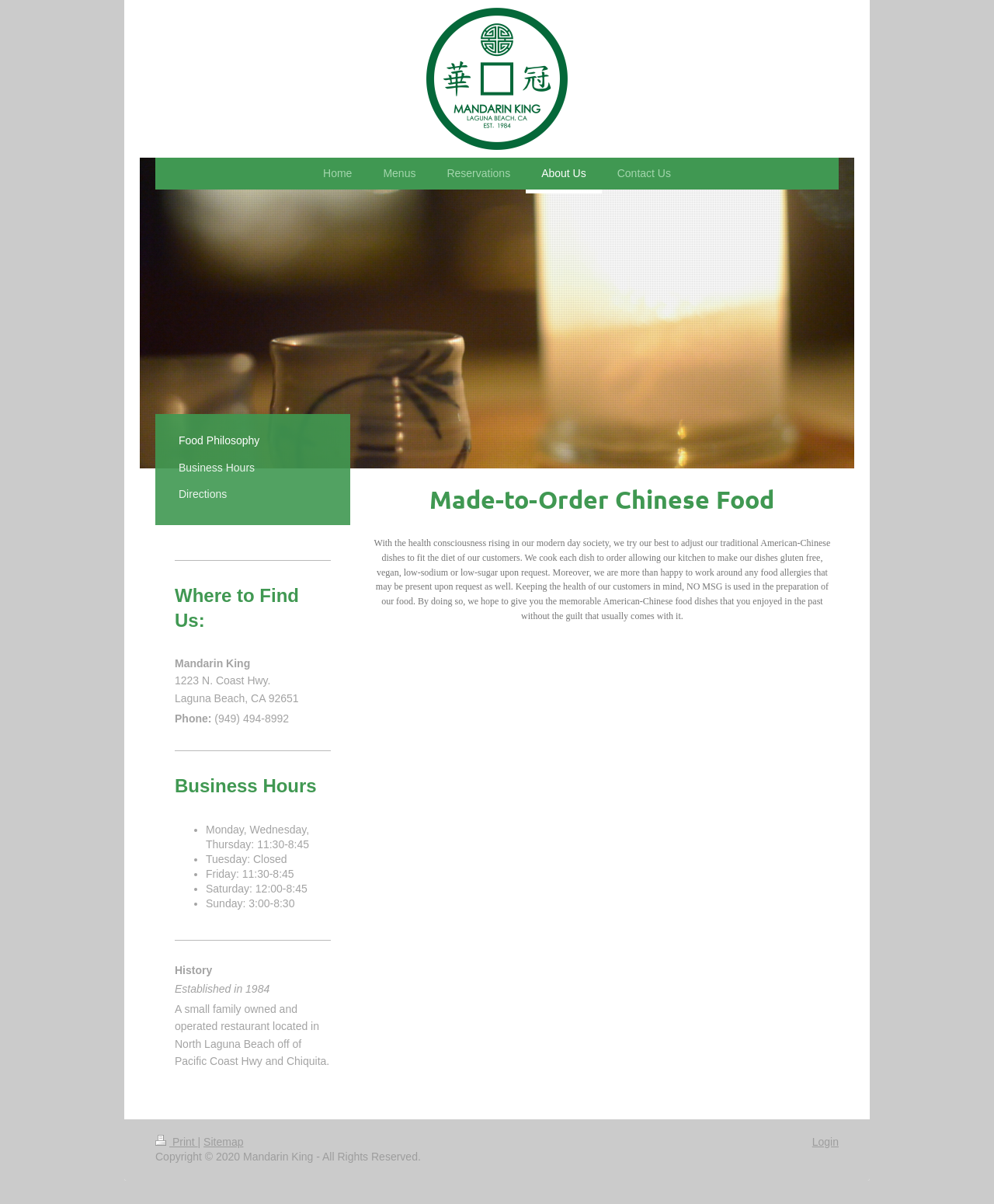Determine the bounding box for the UI element as described: "Business Hours". The coordinates should be represented as four float numbers between 0 and 1, formatted as [left, top, right, bottom].

[0.172, 0.379, 0.267, 0.401]